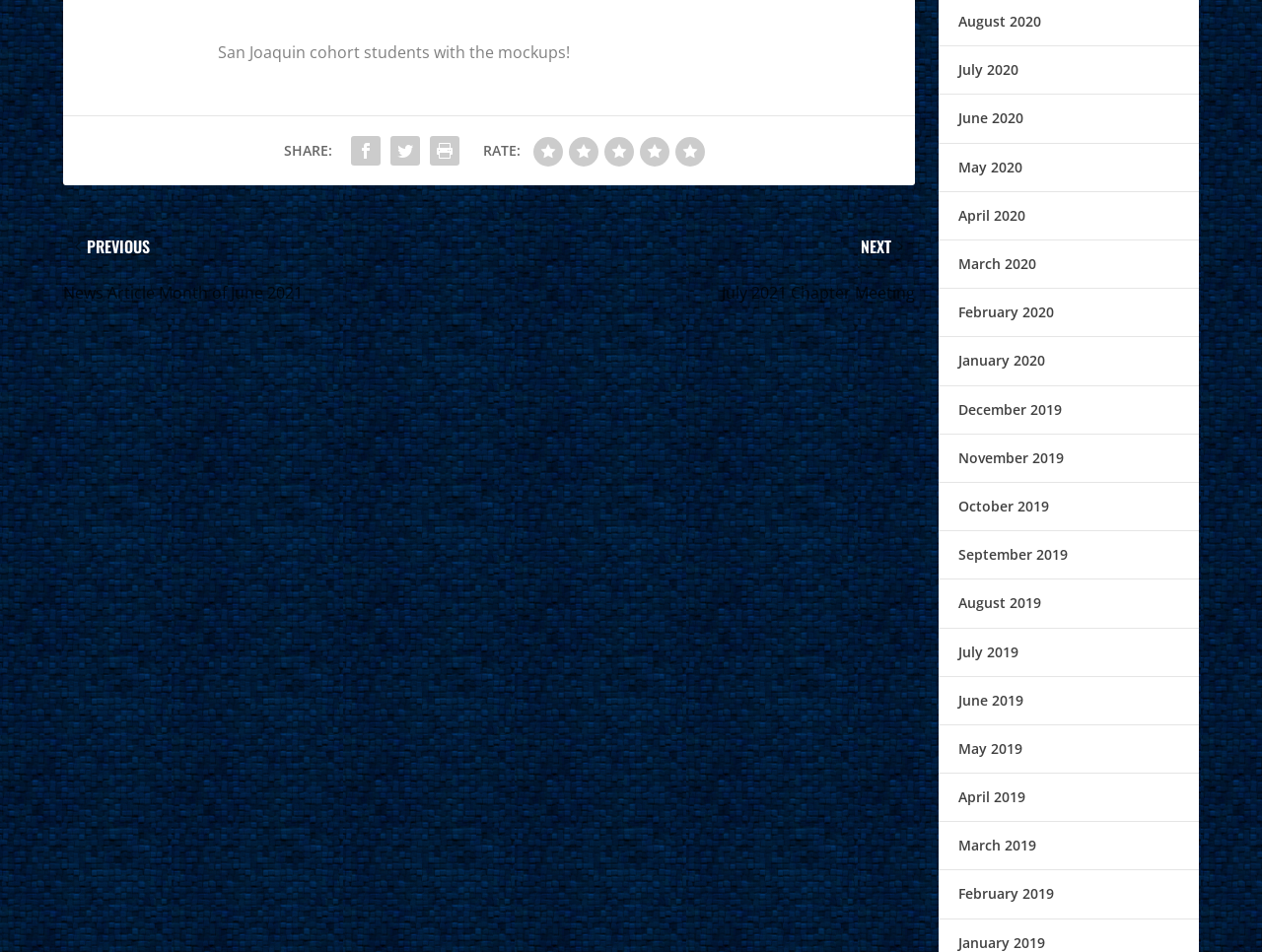What is the cohort mentioned in the webpage?
Utilize the image to construct a detailed and well-explained answer.

The webpage mentions 'San Joaquin cohort students with the mockups!' in the StaticText element with OCR text, indicating that the cohort being referred to is San Joaquin.